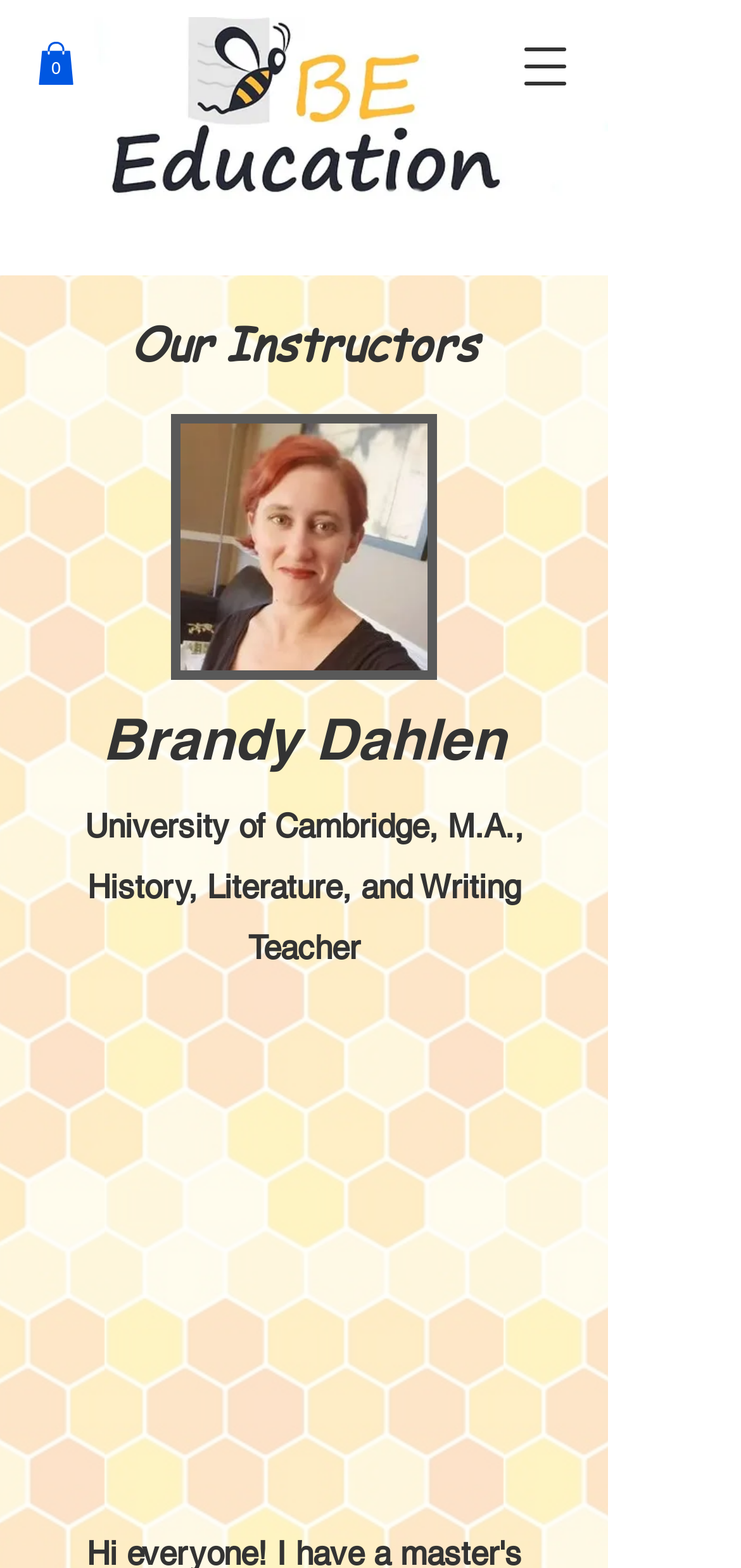Look at the image and give a detailed response to the following question: What is the name of the instructor shown?

I looked at the instructor profile displayed on the webpage and found the name 'Brandy Dahlen' mentioned as the instructor's name.